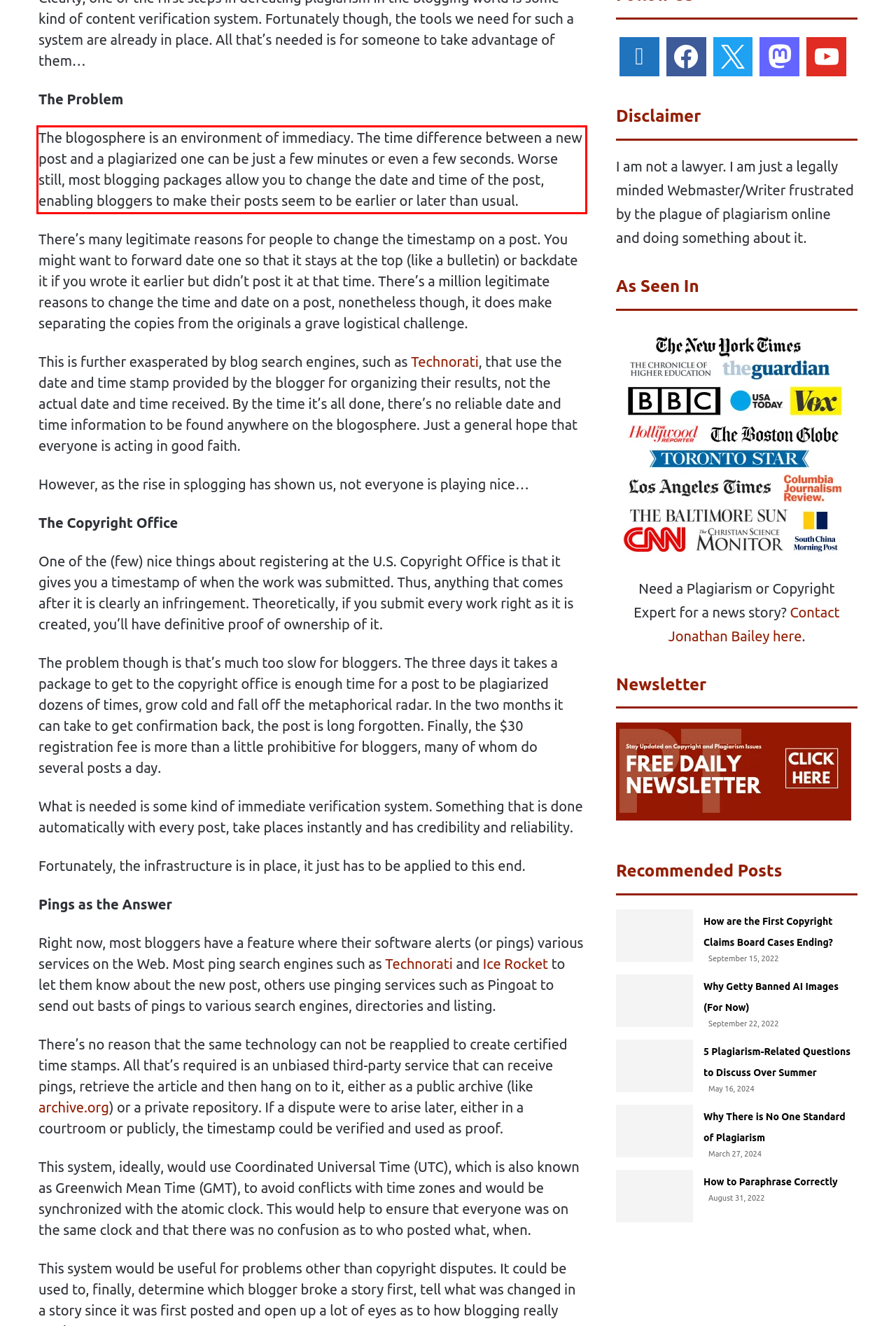Identify the text inside the red bounding box in the provided webpage screenshot and transcribe it.

The blogosphere is an environment of immediacy. The time difference between a new post and a plagiarized one can be just a few minutes or even a few seconds. Worse still, most blogging packages allow you to change the date and time of the post, enabling bloggers to make their posts seem to be earlier or later than usual.